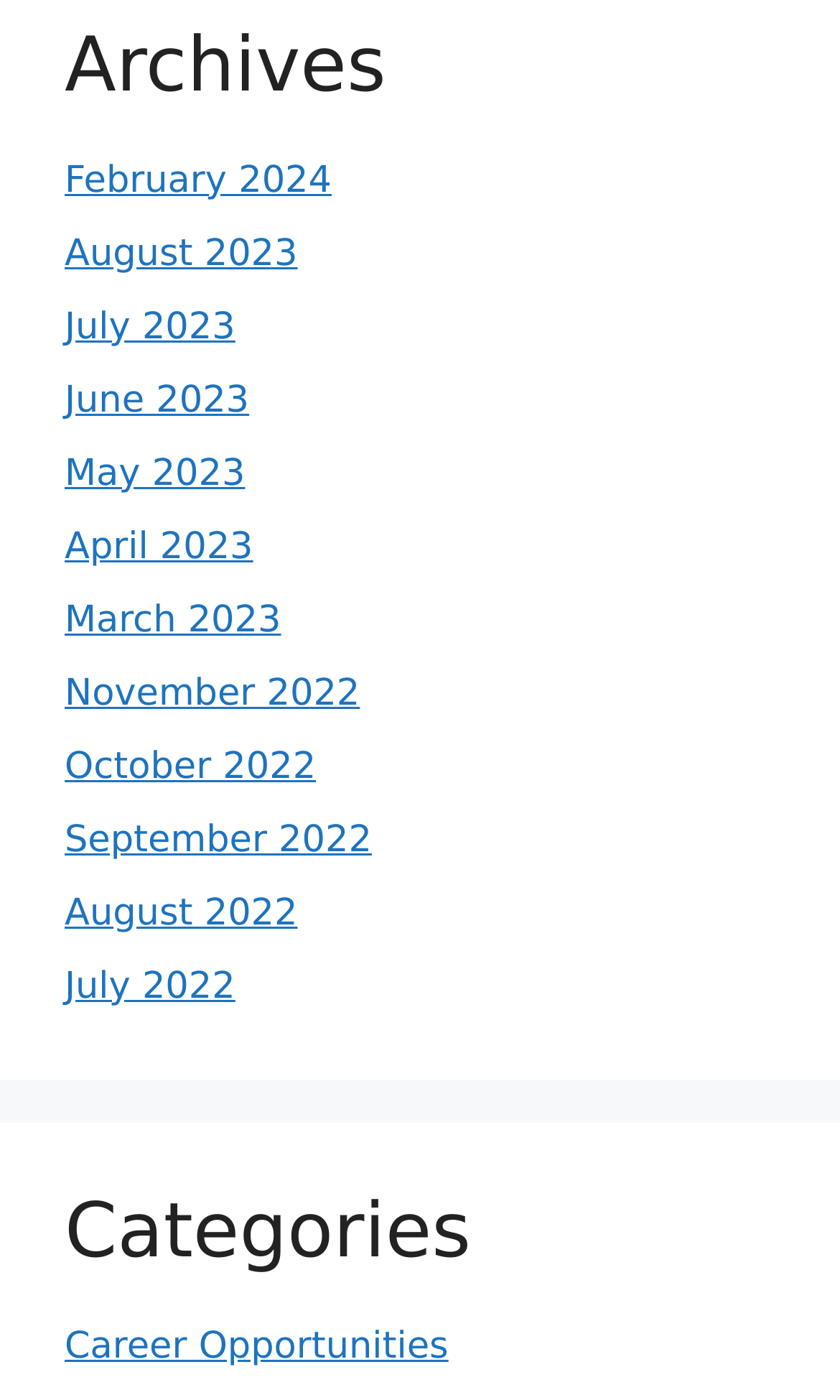How many links are there in total?
Please provide a single word or phrase in response based on the screenshot.

13